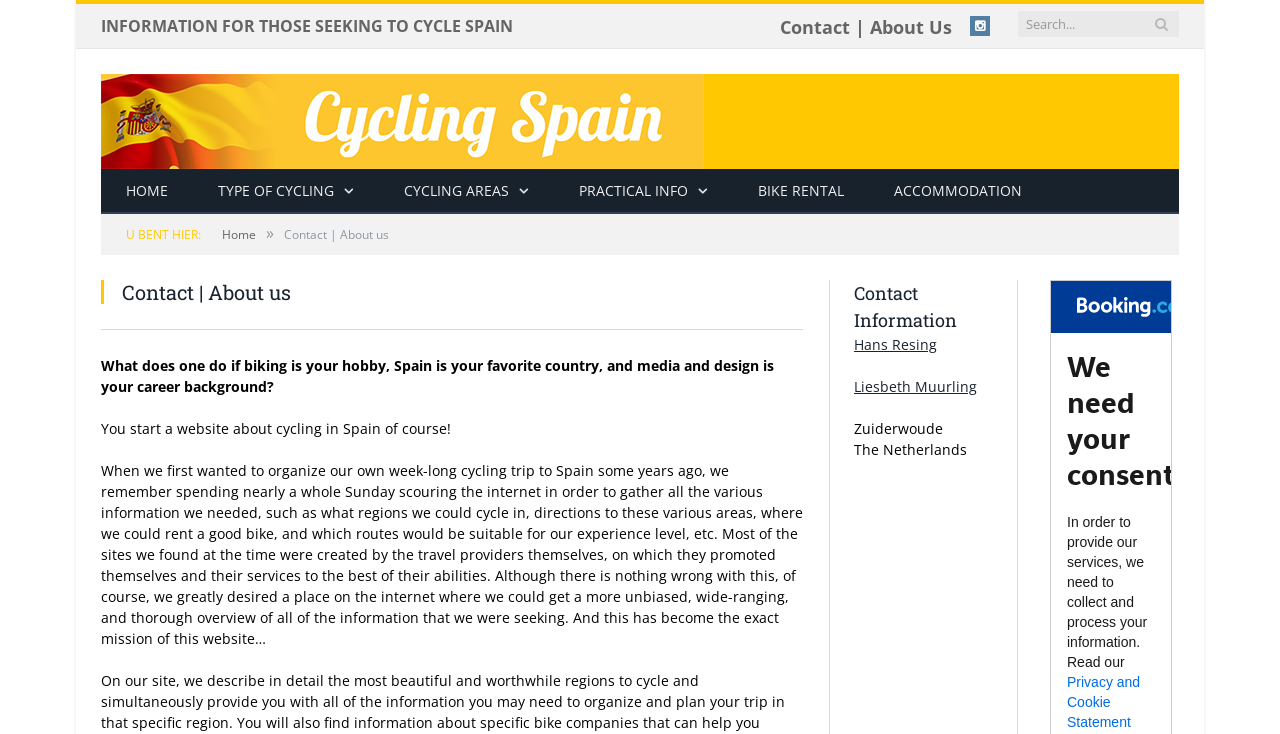Please determine the bounding box coordinates of the element to click in order to execute the following instruction: "Check Instagram". The coordinates should be four float numbers between 0 and 1, specified as [left, top, right, bottom].

[0.758, 0.022, 0.773, 0.049]